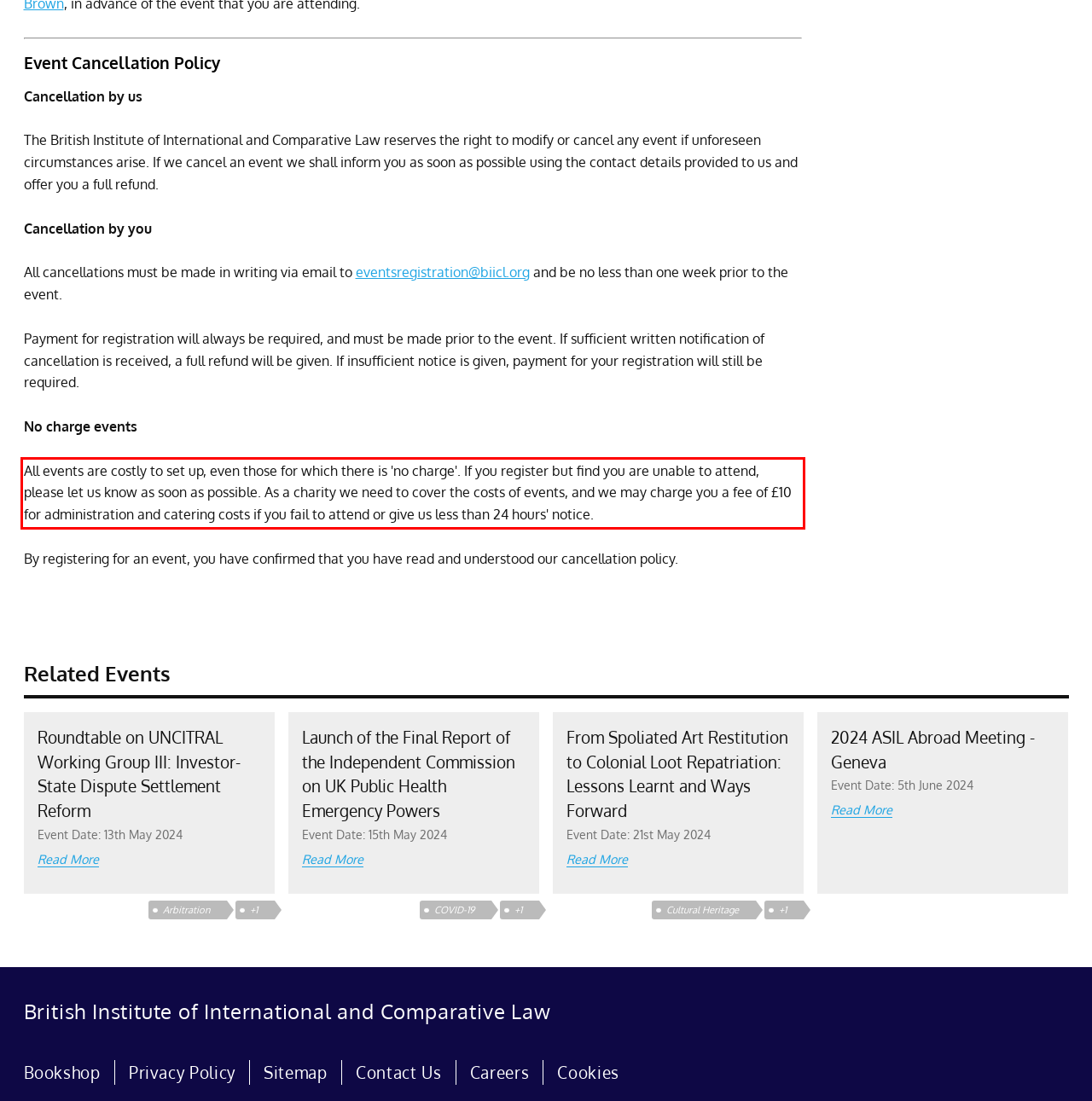Analyze the screenshot of the webpage that features a red bounding box and recognize the text content enclosed within this red bounding box.

All events are costly to set up, even those for which there is 'no charge'. If you register but find you are unable to attend, please let us know as soon as possible. As a charity we need to cover the costs of events, and we may charge you a fee of £10 for administration and catering costs if you fail to attend or give us less than 24 hours' notice.